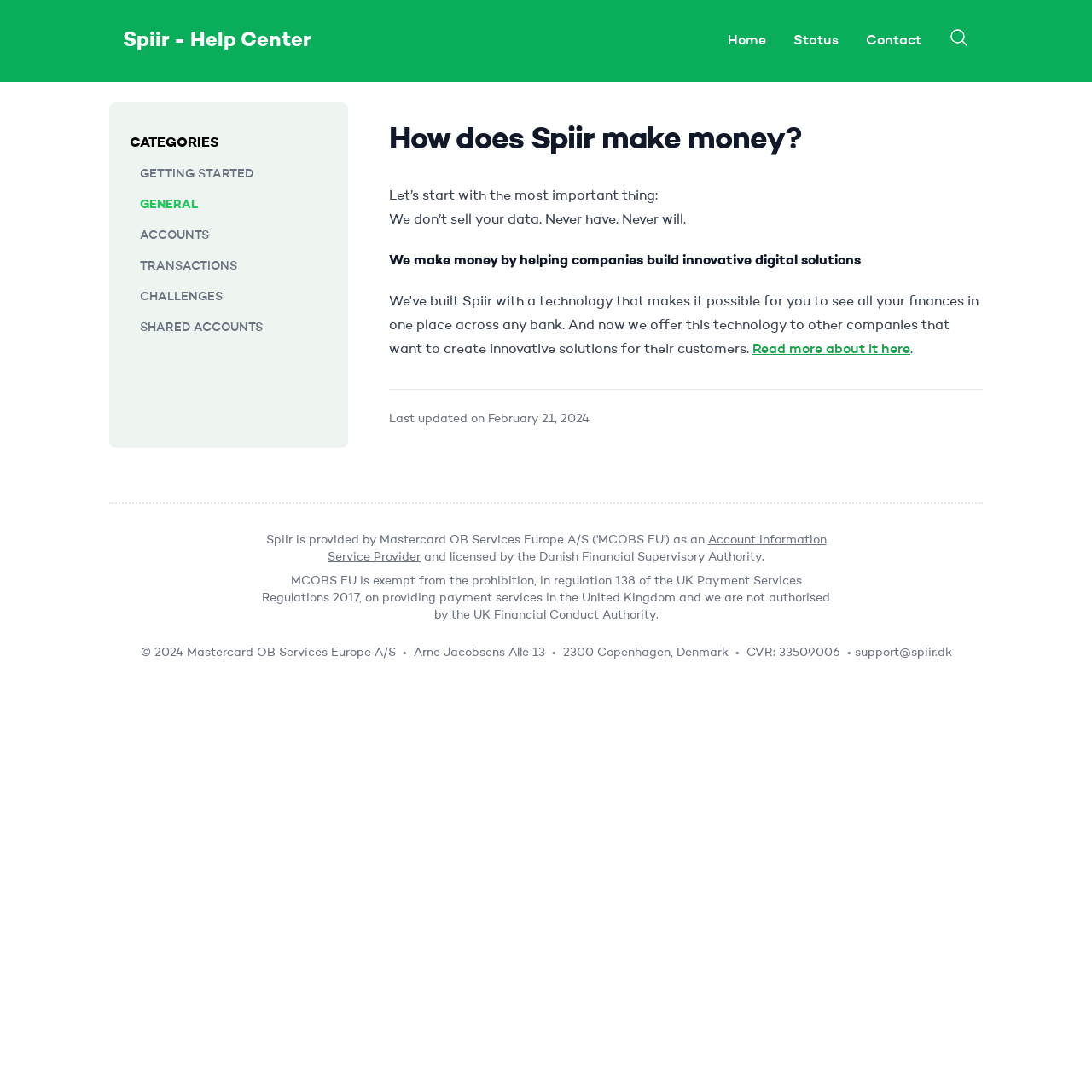Highlight the bounding box coordinates of the element you need to click to perform the following instruction: "search for something."

[0.869, 0.025, 0.888, 0.044]